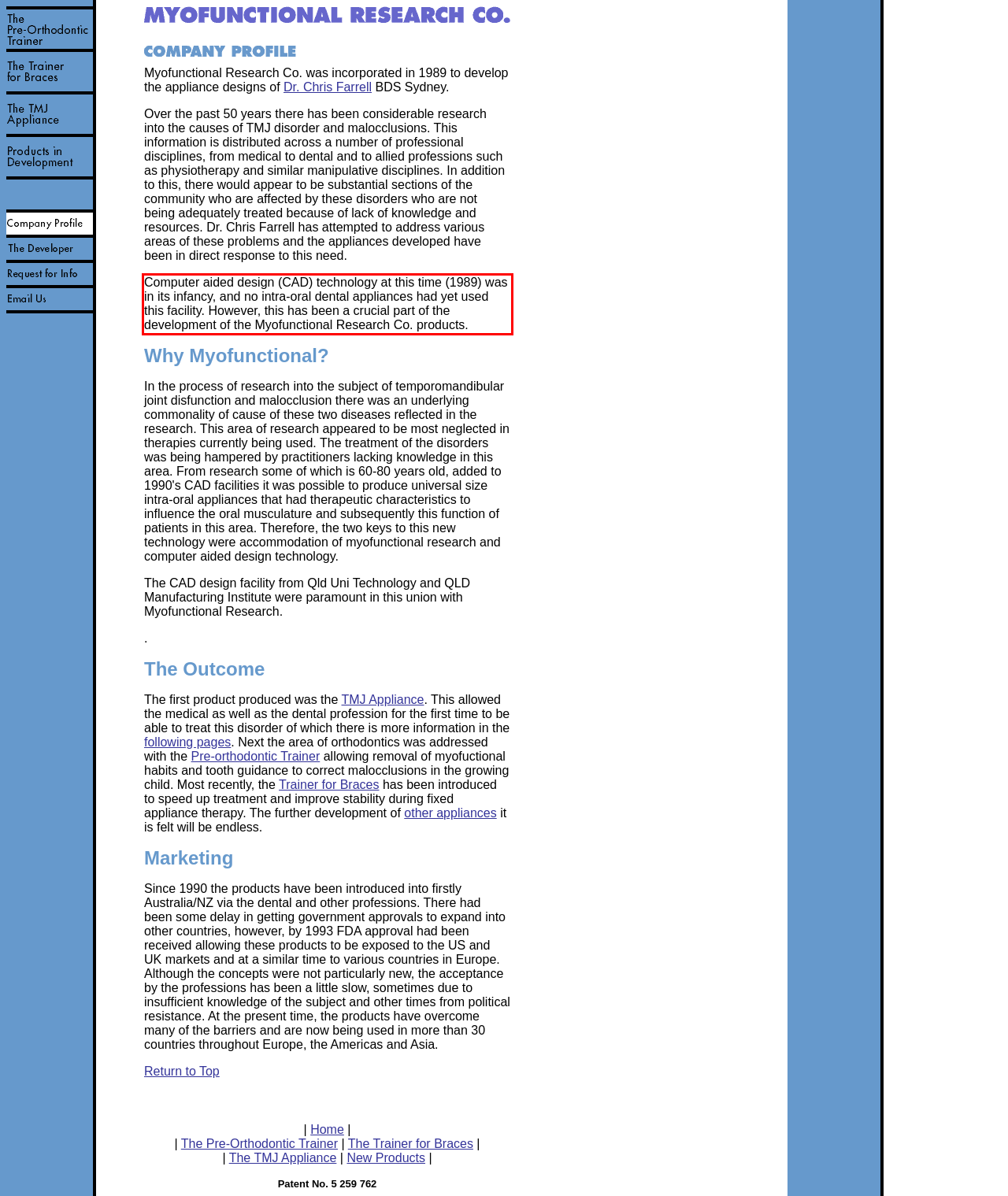Examine the webpage screenshot and use OCR to obtain the text inside the red bounding box.

Computer aided design (CAD) technology at this time (1989) was in its infancy, and no intra-oral dental appliances had yet used this facility. However, this has been a crucial part of the development of the Myofunctional Research Co. products.